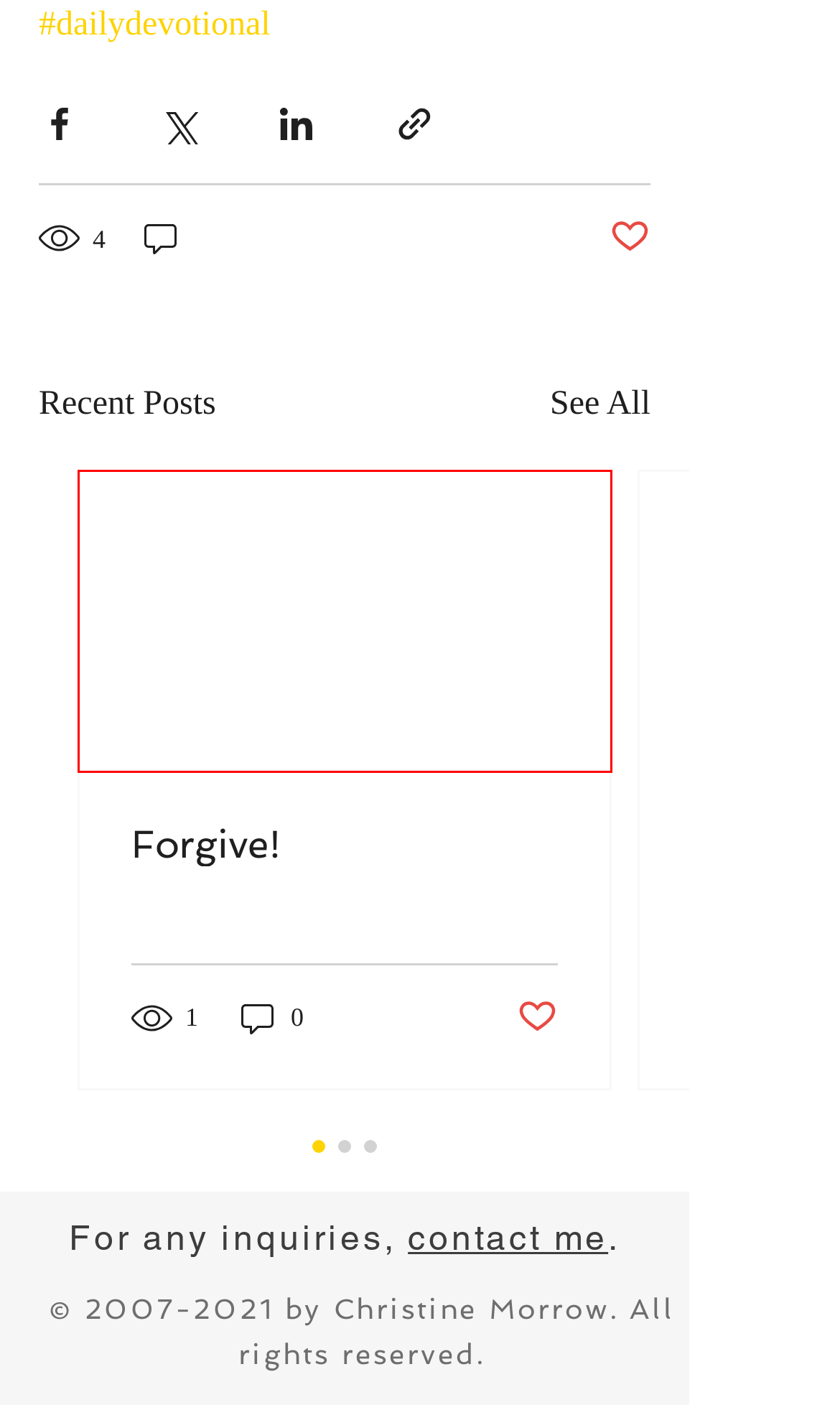You have a screenshot of a webpage with a red bounding box highlighting a UI element. Your task is to select the best webpage description that corresponds to the new webpage after clicking the element. Here are the descriptions:
A. #givemejesus
B. Forgive!
C. #jesusbethecenter
D. God’s Love in Mom
E. #yourjourneytobeingwhole
F. #dailydevotional
G. #christianliving
H. Free Consultation | Christine Morrow

B